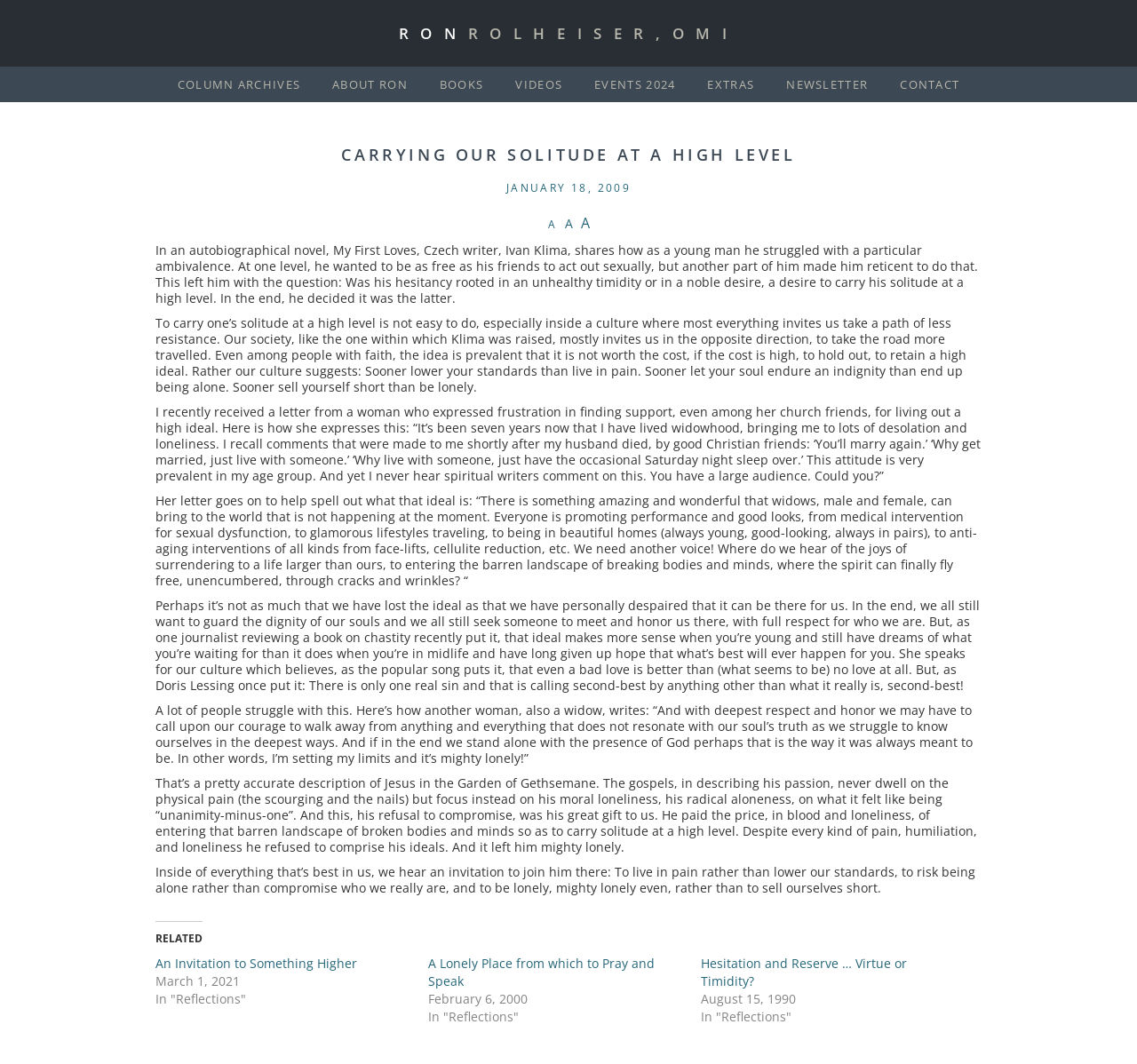What is the date of the article?
Using the visual information, reply with a single word or short phrase.

January 18, 2009